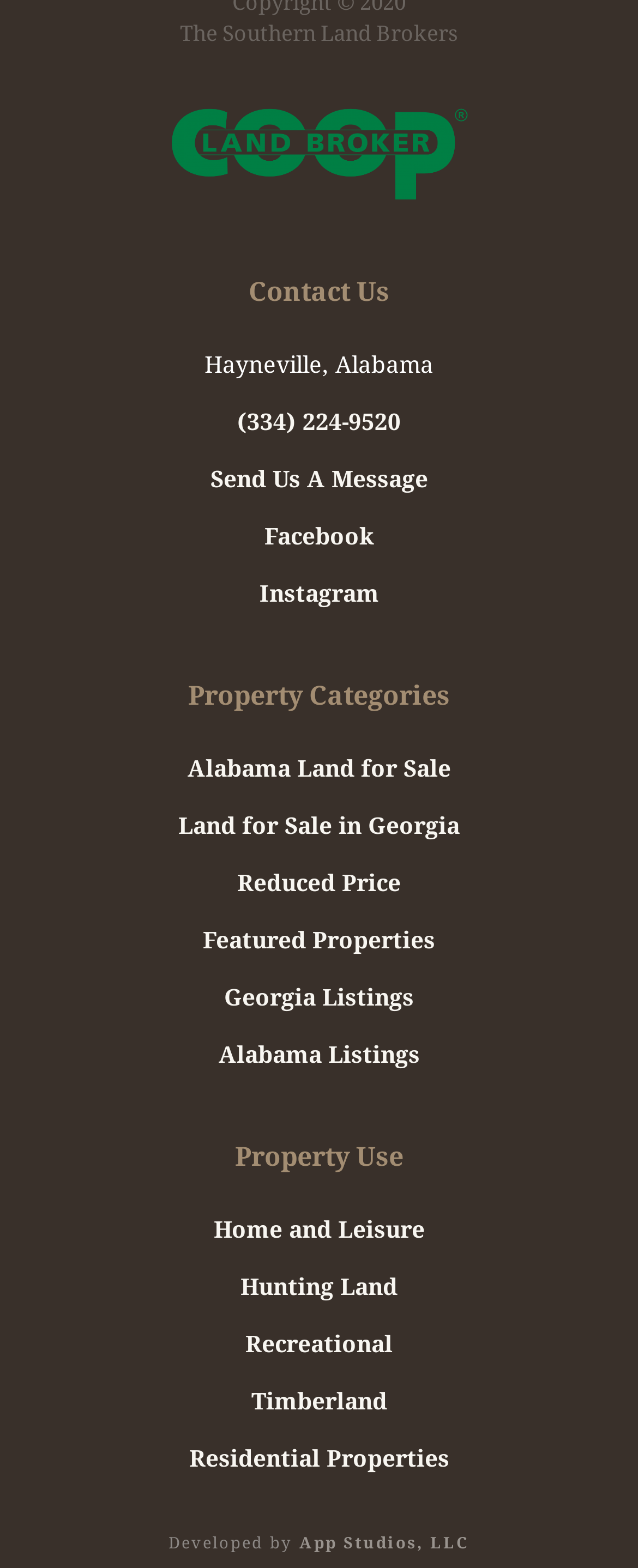Who developed the website?
Look at the webpage screenshot and answer the question with a detailed explanation.

The developer of the website is mentioned at the bottom of the webpage, which is 'App Studios, LLC'.